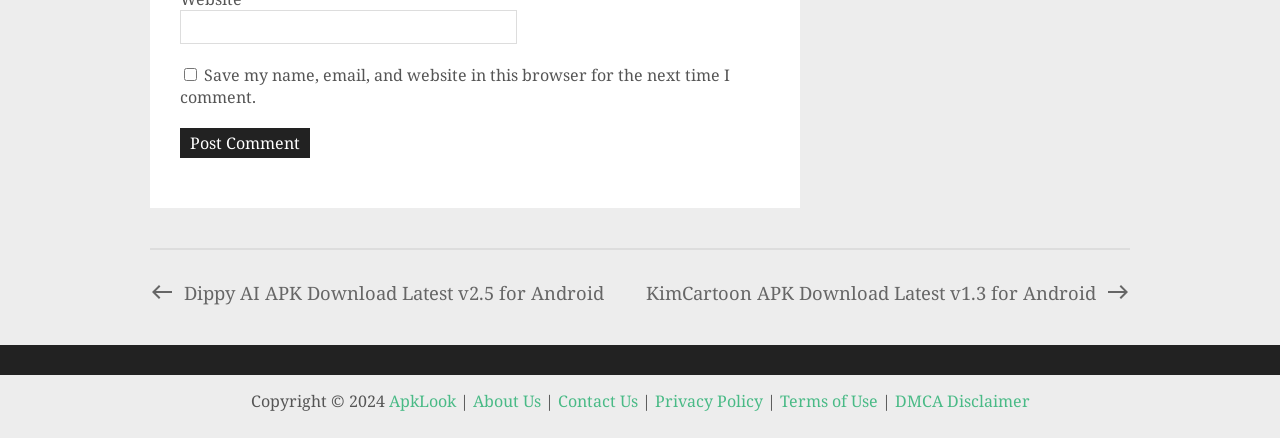Identify the bounding box coordinates for the element you need to click to achieve the following task: "Visit ApkLook". The coordinates must be four float values ranging from 0 to 1, formatted as [left, top, right, bottom].

[0.304, 0.891, 0.356, 0.941]